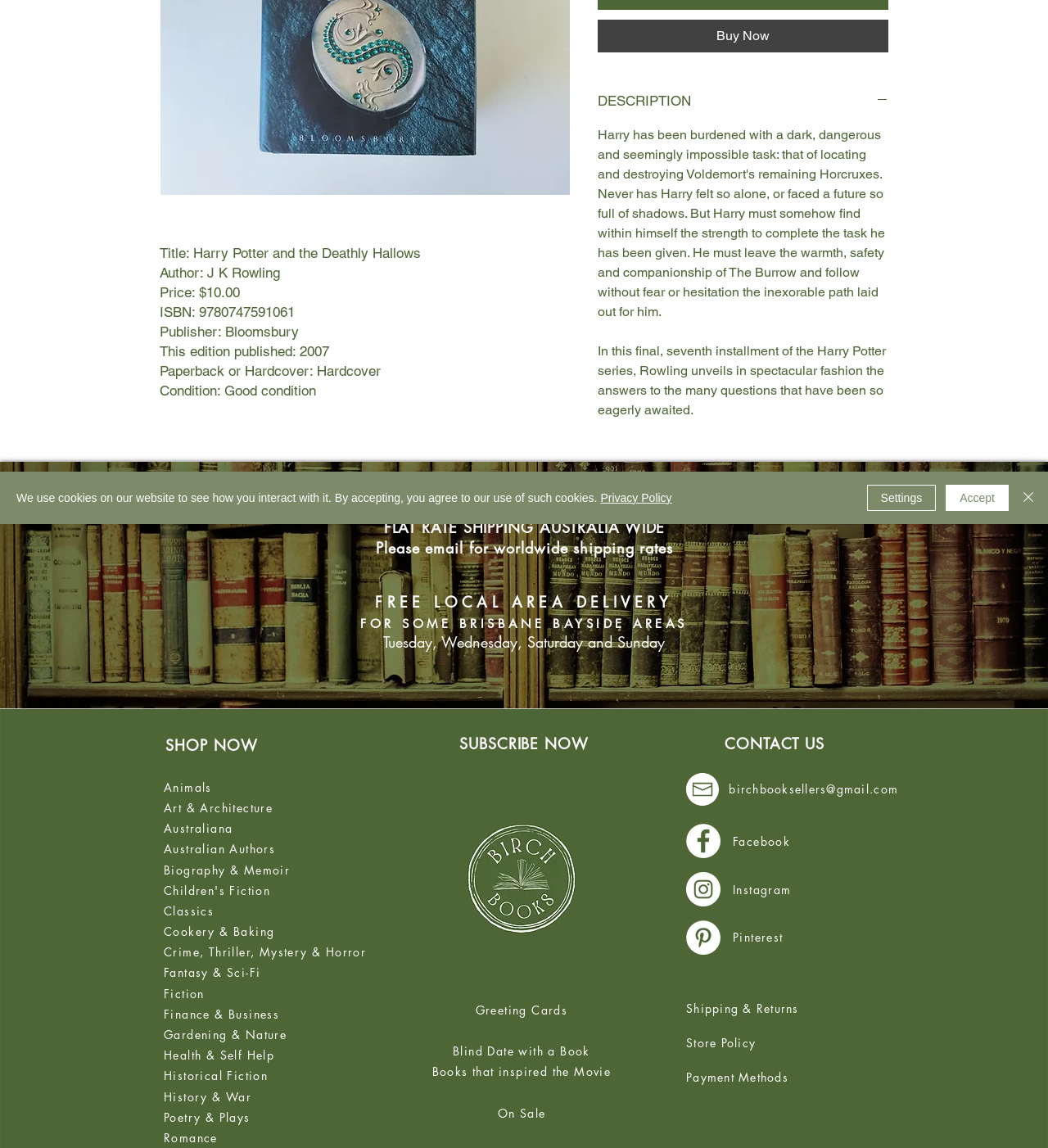Identify the bounding box of the UI component described as: "Shipping & Returns".

[0.655, 0.871, 0.762, 0.885]